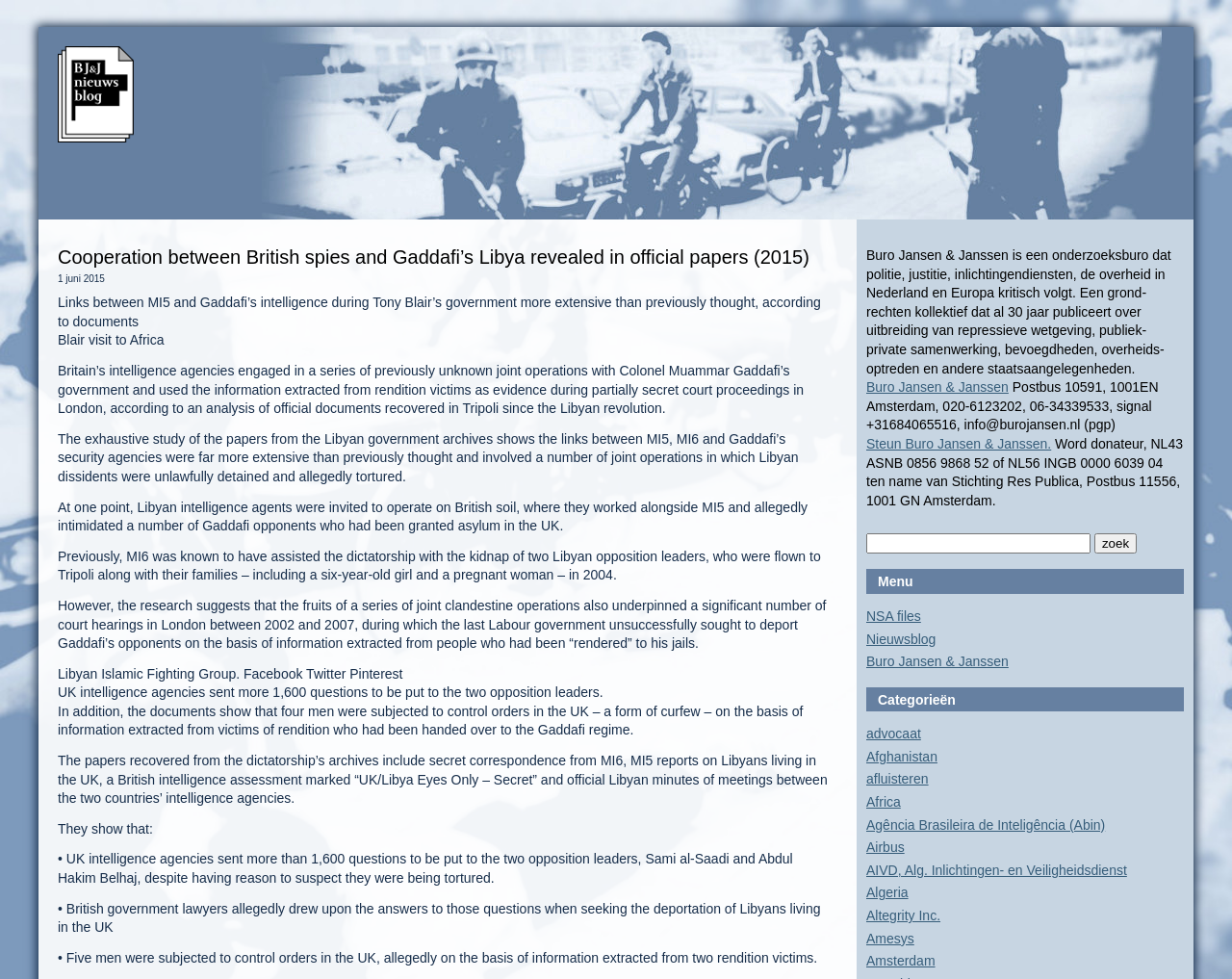Predict the bounding box coordinates of the UI element that matches this description: "name="s"". The coordinates should be in the format [left, top, right, bottom] with each value between 0 and 1.

[0.703, 0.545, 0.885, 0.566]